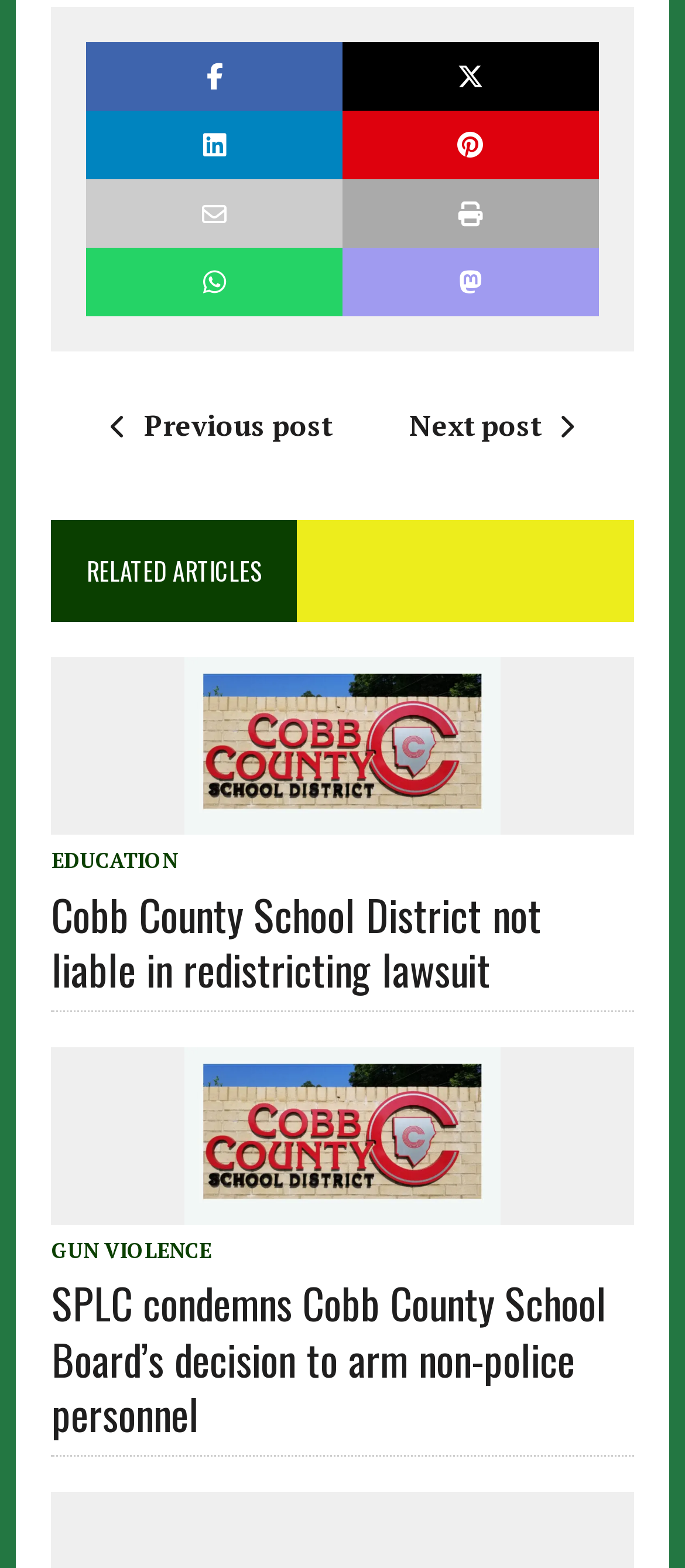Can you show the bounding box coordinates of the region to click on to complete the task described in the instruction: "Go to the next post"?

[0.597, 0.259, 0.864, 0.284]